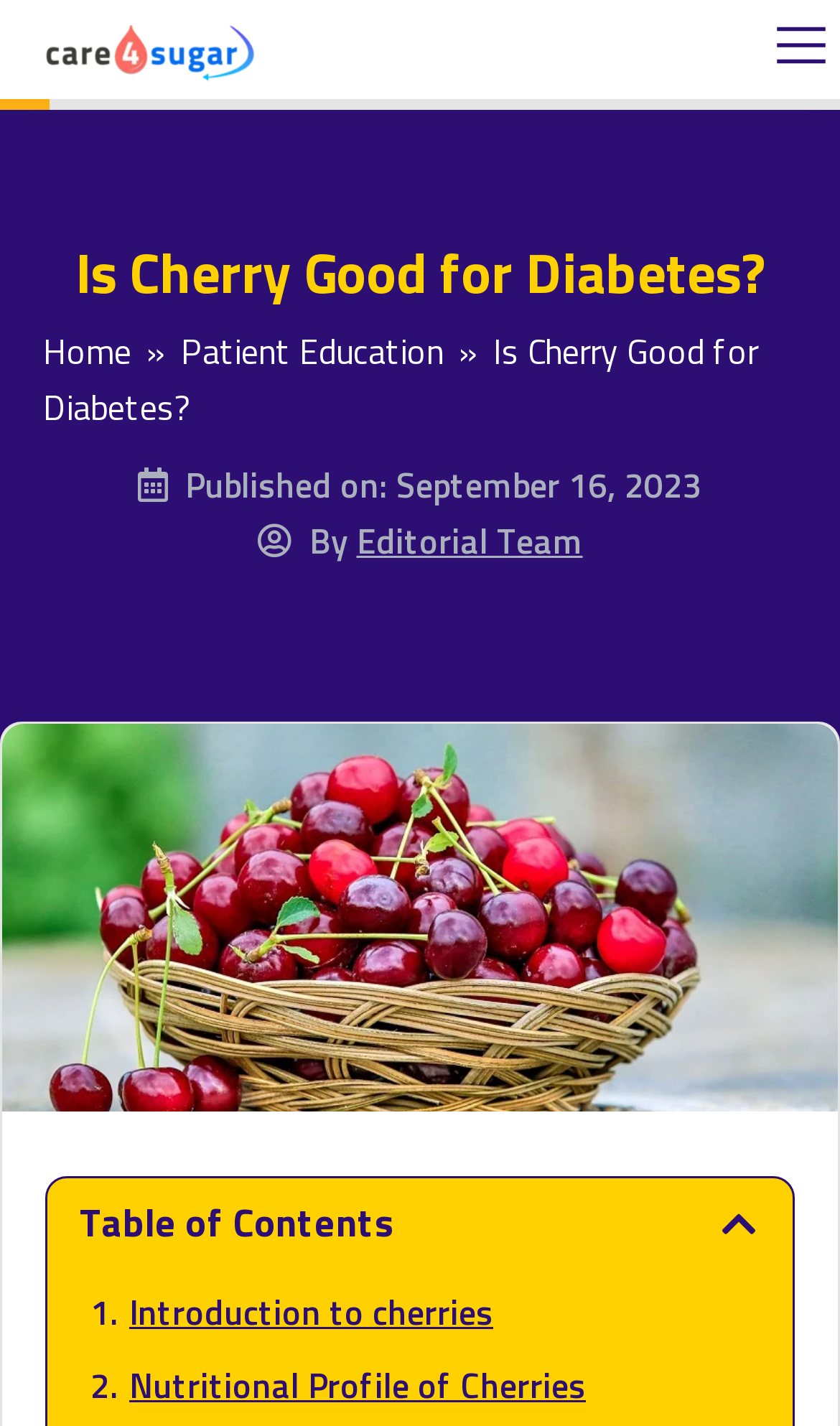Please locate the bounding box coordinates of the element that should be clicked to achieve the given instruction: "Read the article published on September 16, 2023".

[0.472, 0.321, 0.836, 0.357]